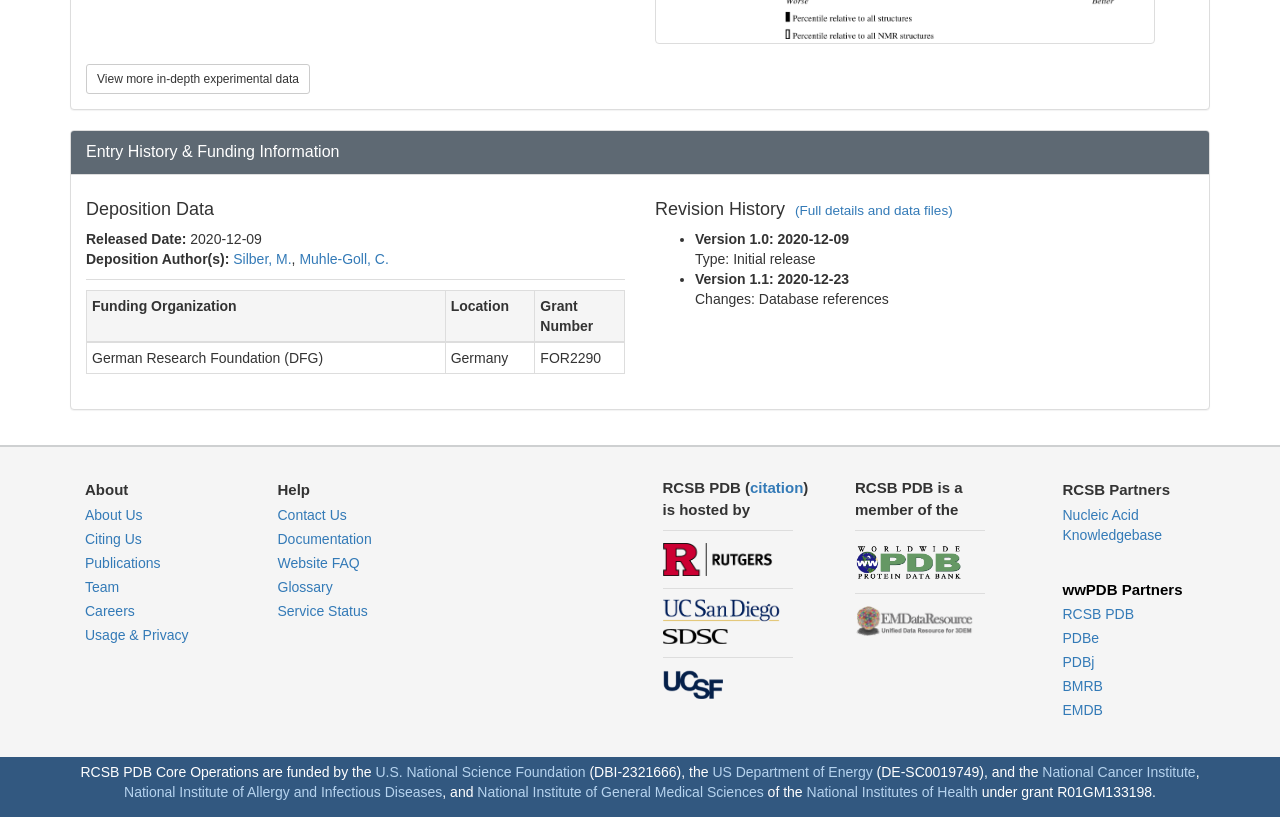Locate the bounding box coordinates of the element to click to perform the following action: 'View more in-depth experimental data'. The coordinates should be given as four float values between 0 and 1, in the form of [left, top, right, bottom].

[0.067, 0.078, 0.242, 0.115]